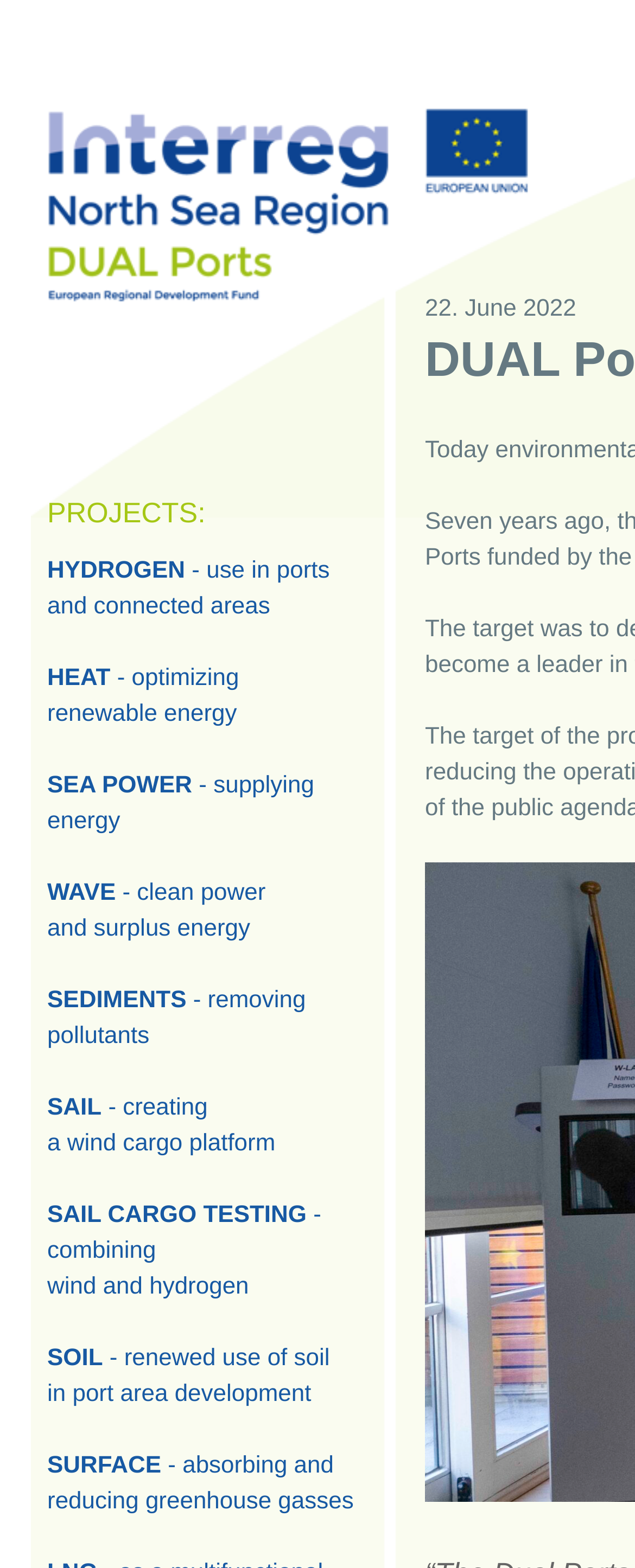Find and provide the bounding box coordinates for the UI element described with: "secretary@londonarthistorysociety.org.uk".

None